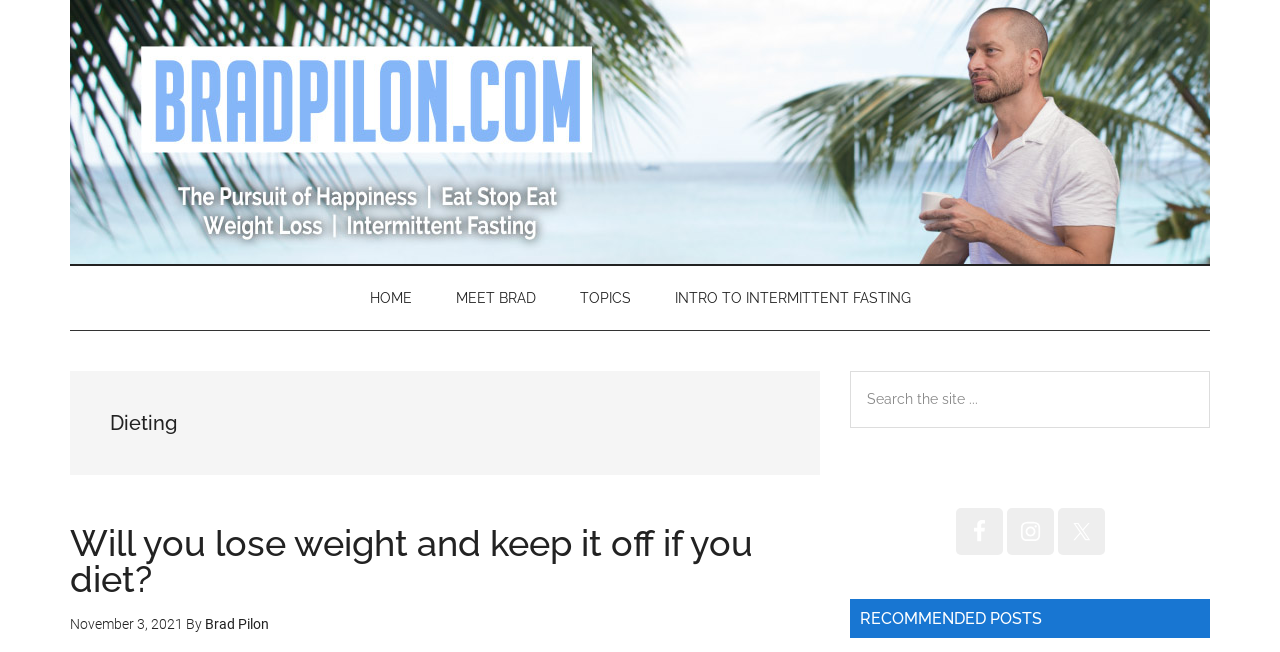Please identify the bounding box coordinates for the region that you need to click to follow this instruction: "Go to HOME page".

[0.273, 0.408, 0.337, 0.506]